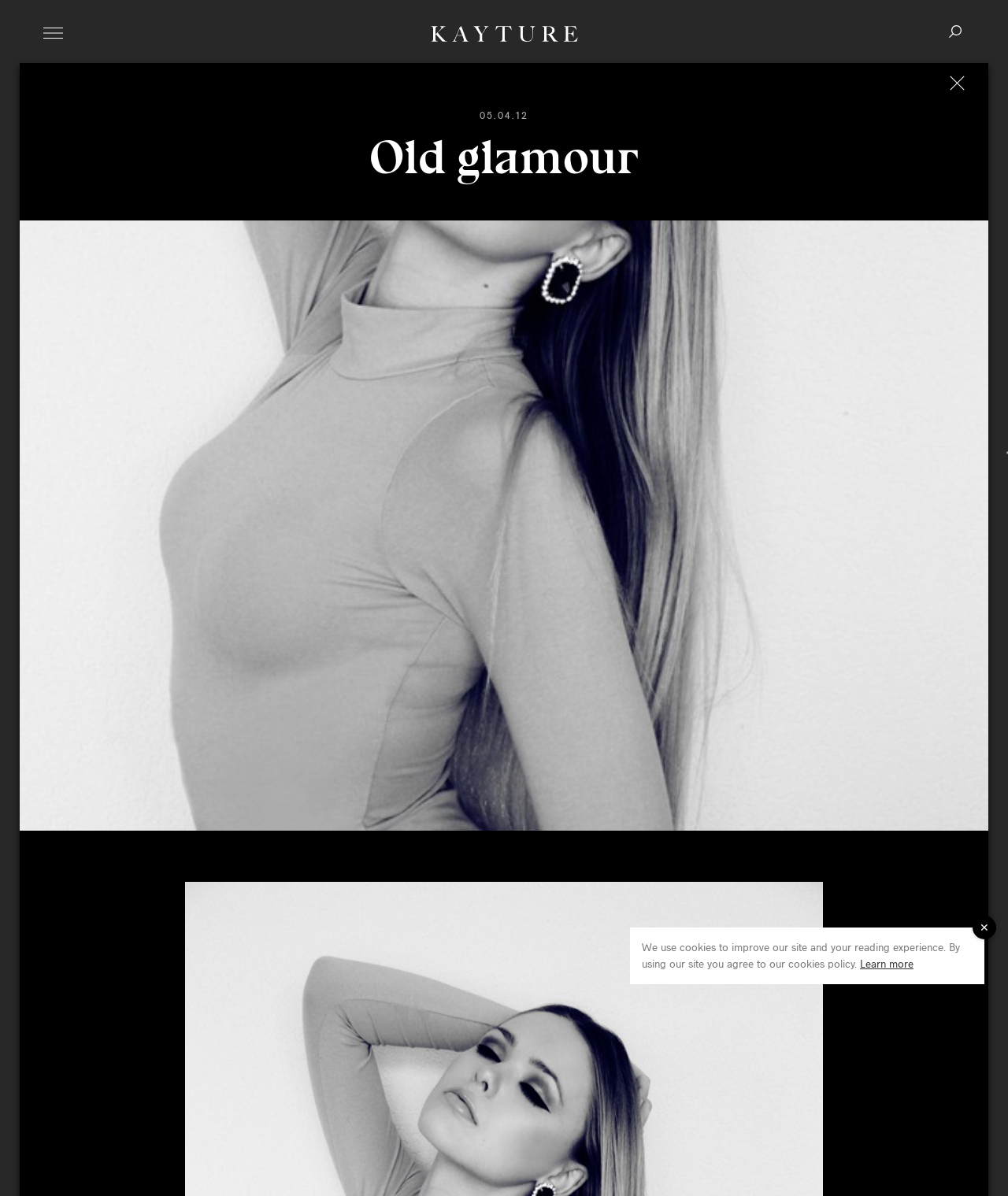Provide a single word or phrase answer to the question: 
What is the theme of the serie?

Old glamour